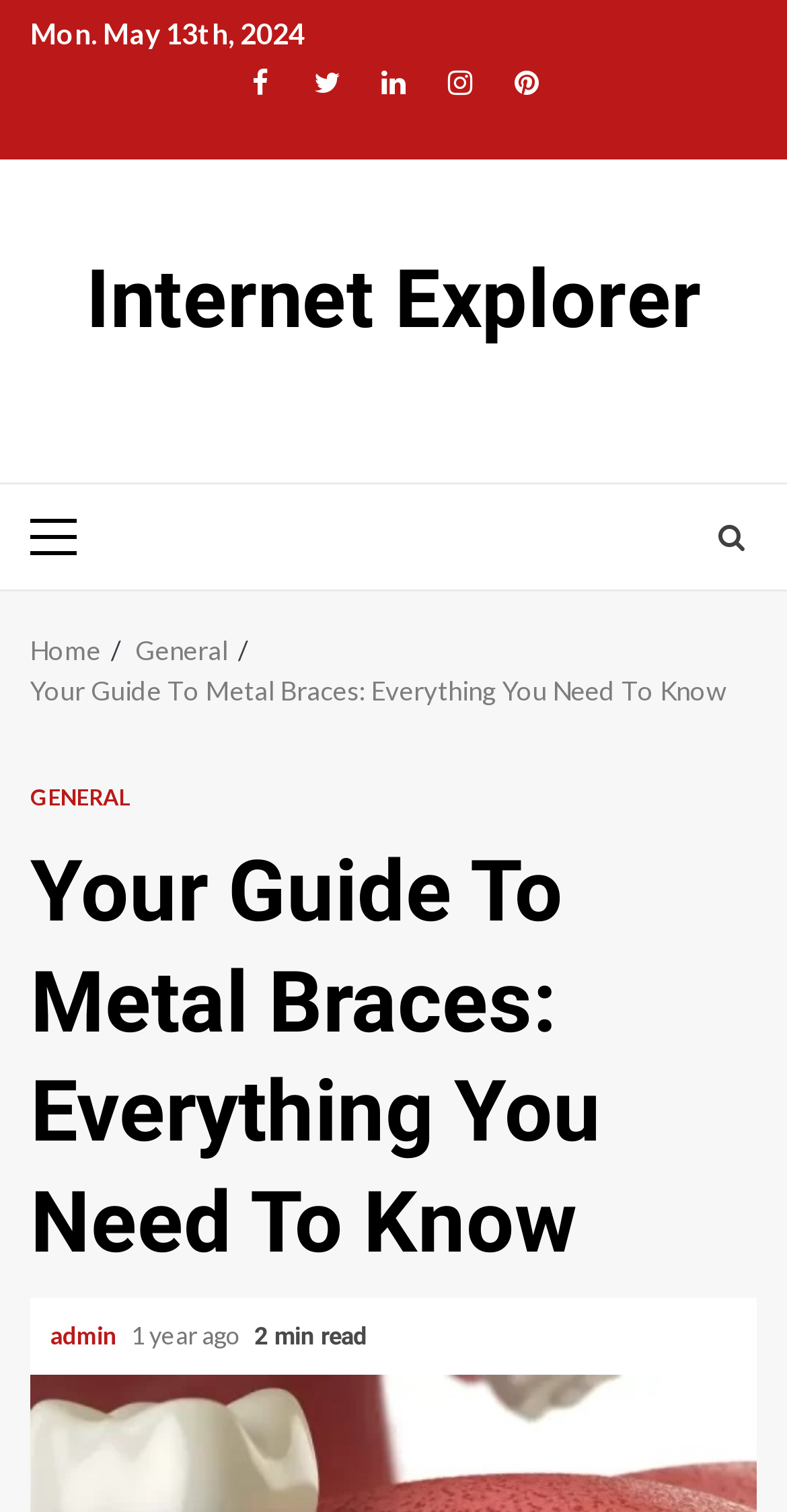Find the bounding box coordinates of the element you need to click on to perform this action: 'Visit LinkedIn profile'. The coordinates should be represented by four float values between 0 and 1, in the format [left, top, right, bottom].

[0.462, 0.039, 0.538, 0.079]